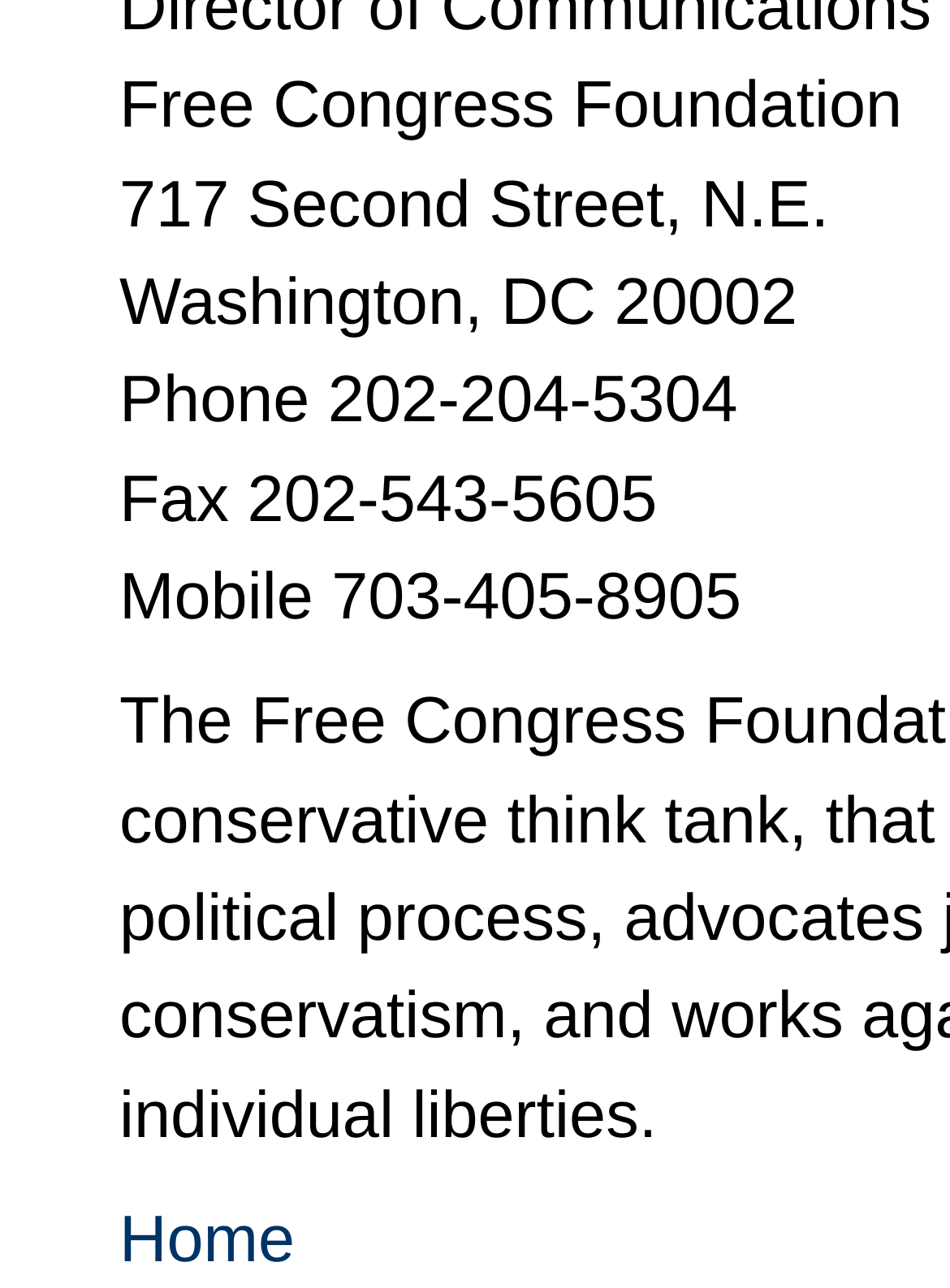What is the address of the organization?
Use the information from the screenshot to give a comprehensive response to the question.

The address of the organization can be found in the contact information section, which is '717 Second Street, N.E., Washington, DC 20002'.